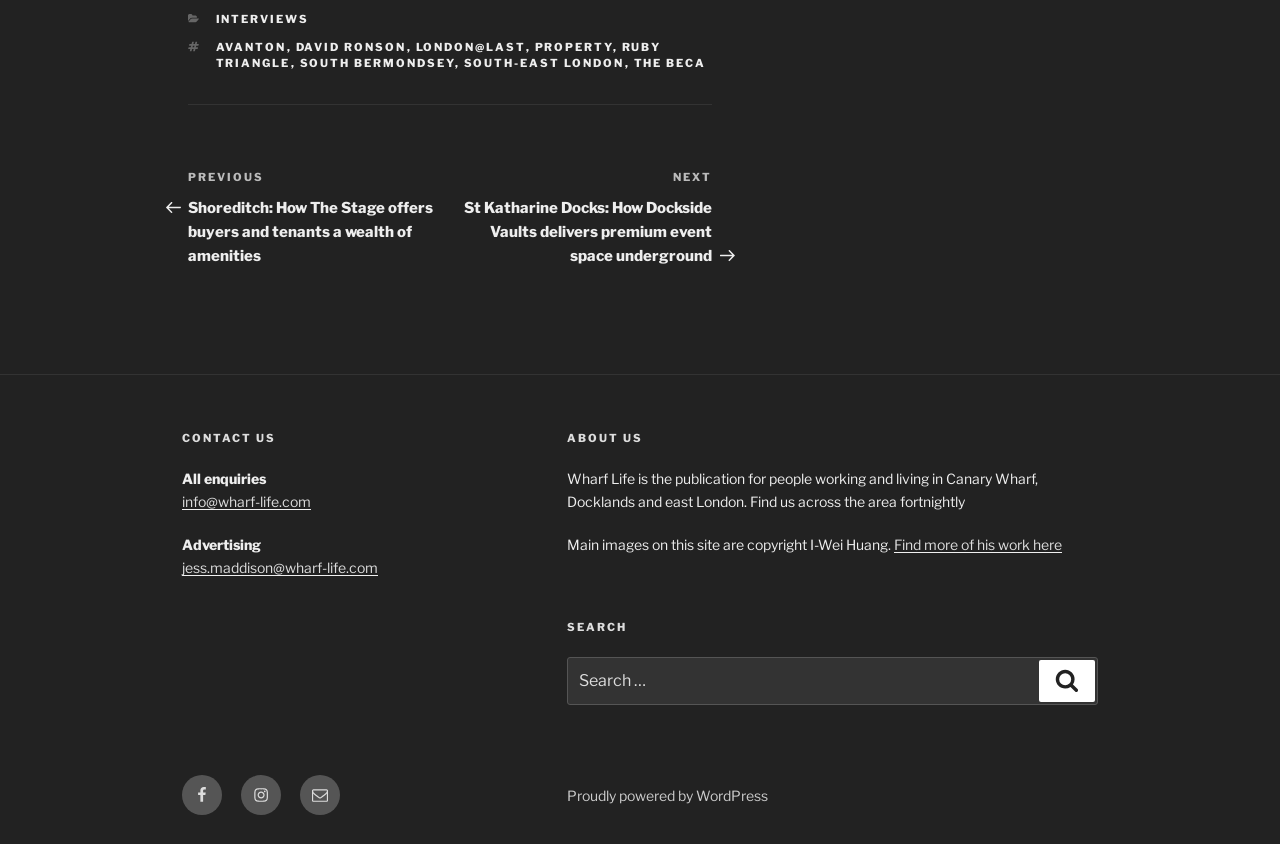Locate the bounding box coordinates of the UI element described by: "Proudly powered by WordPress". Provide the coordinates as four float numbers between 0 and 1, formatted as [left, top, right, bottom].

[0.443, 0.933, 0.6, 0.953]